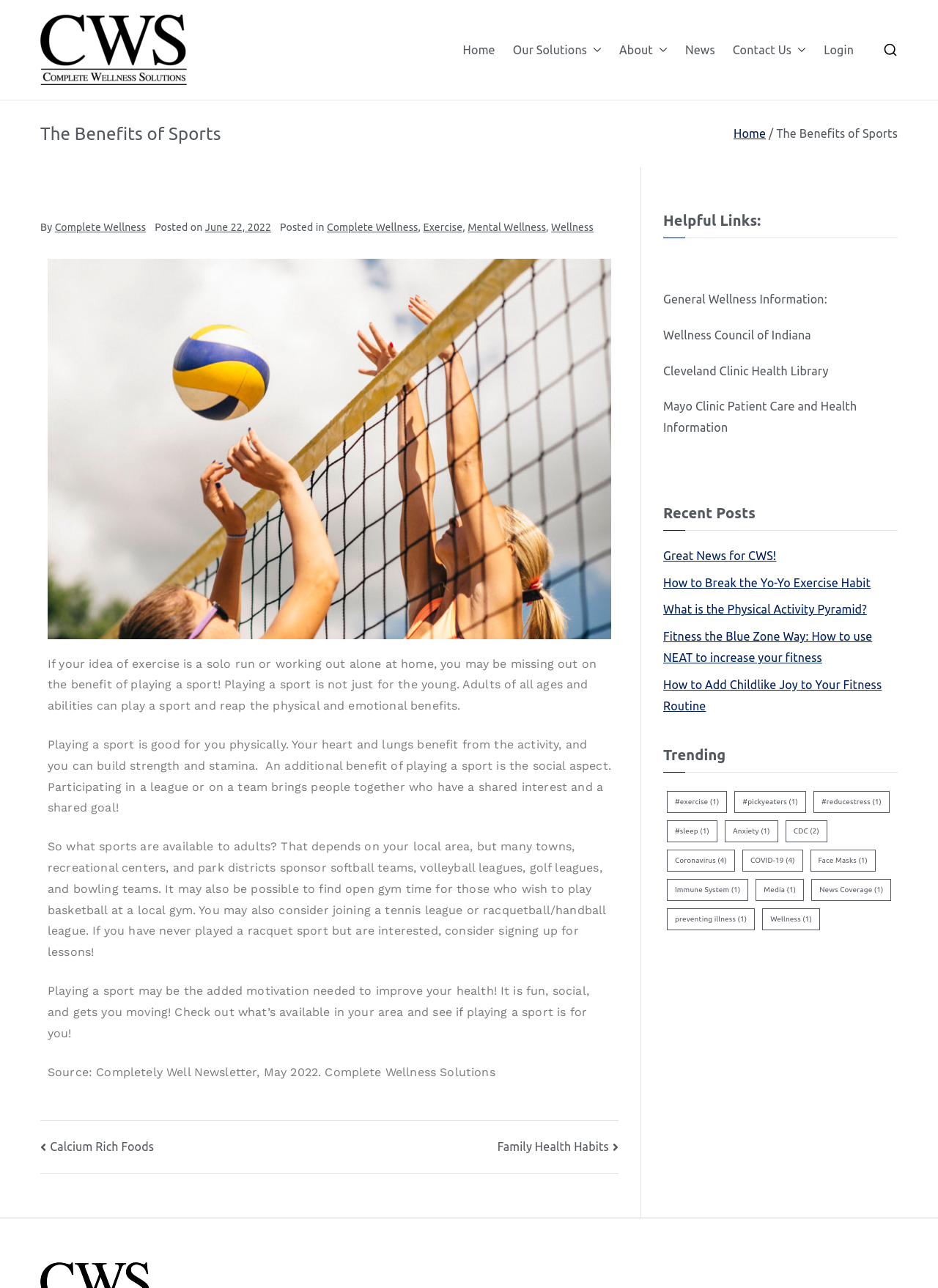Please determine the bounding box coordinates of the element to click on in order to accomplish the following task: "Learn more about 'Wellness Council of Indiana'". Ensure the coordinates are four float numbers ranging from 0 to 1, i.e., [left, top, right, bottom].

[0.707, 0.255, 0.865, 0.265]